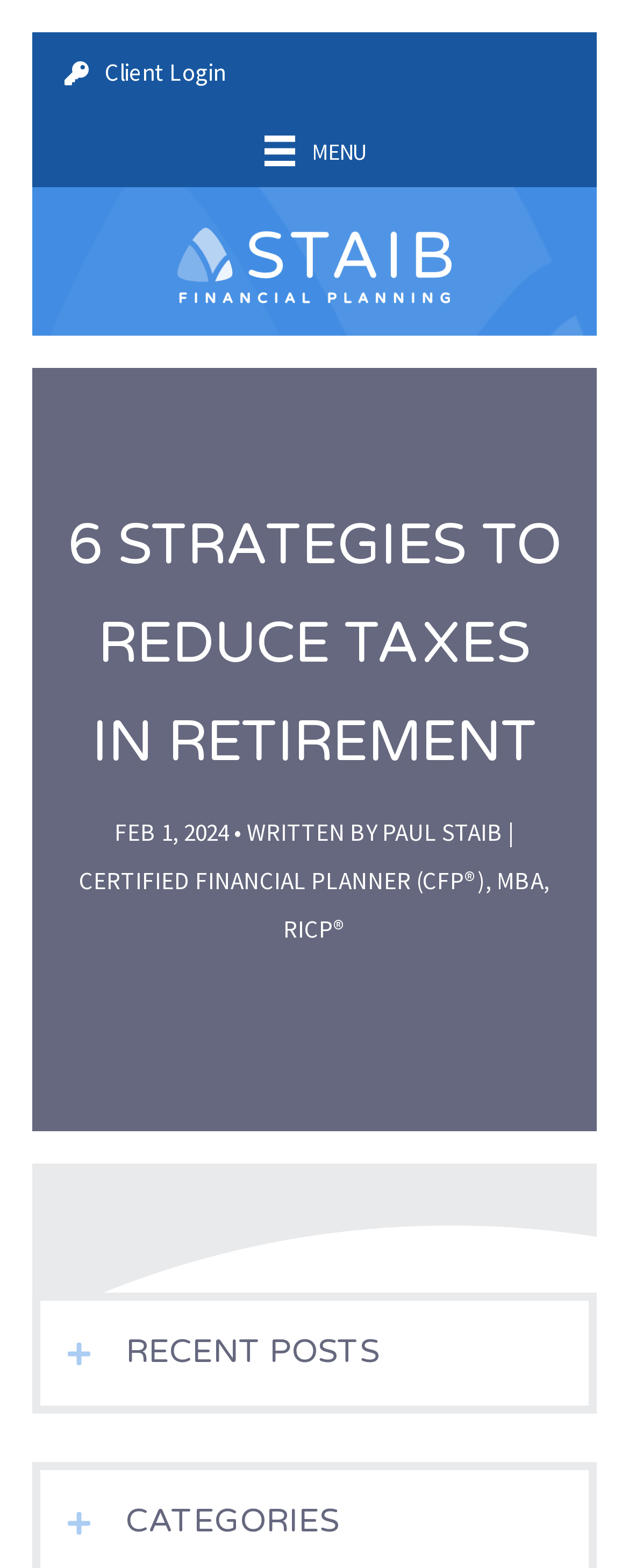Create a full and detailed caption for the entire webpage.

The webpage is about "6 Strategies to Reduce Taxes in Retirement" by Staib Financial Planning, LLC. At the top left, there is a link to "Client Login". Next to it, on the right, is a "MENU" button with an icon. The Staib Financial Planning White Logo is located at the top center of the page.

Below the logo, the main heading "6 STRATEGIES TO REDUCE TAXES IN RETIREMENT" is prominently displayed. Underneath the heading, there is a subheading "FEB 1, 2024 • WRITTEN BY PAUL STAIB | CERTIFIED FINANCIAL PLANNER (CFP®), MBA, RICP®".

At the bottom of the page, there is a horizontal tab list with a single tab "RECENT POSTS" selected. The tab has an icon and the text "RECENT POSTS". Next to it, there is another tab "CATEGORIES" with a similar icon.